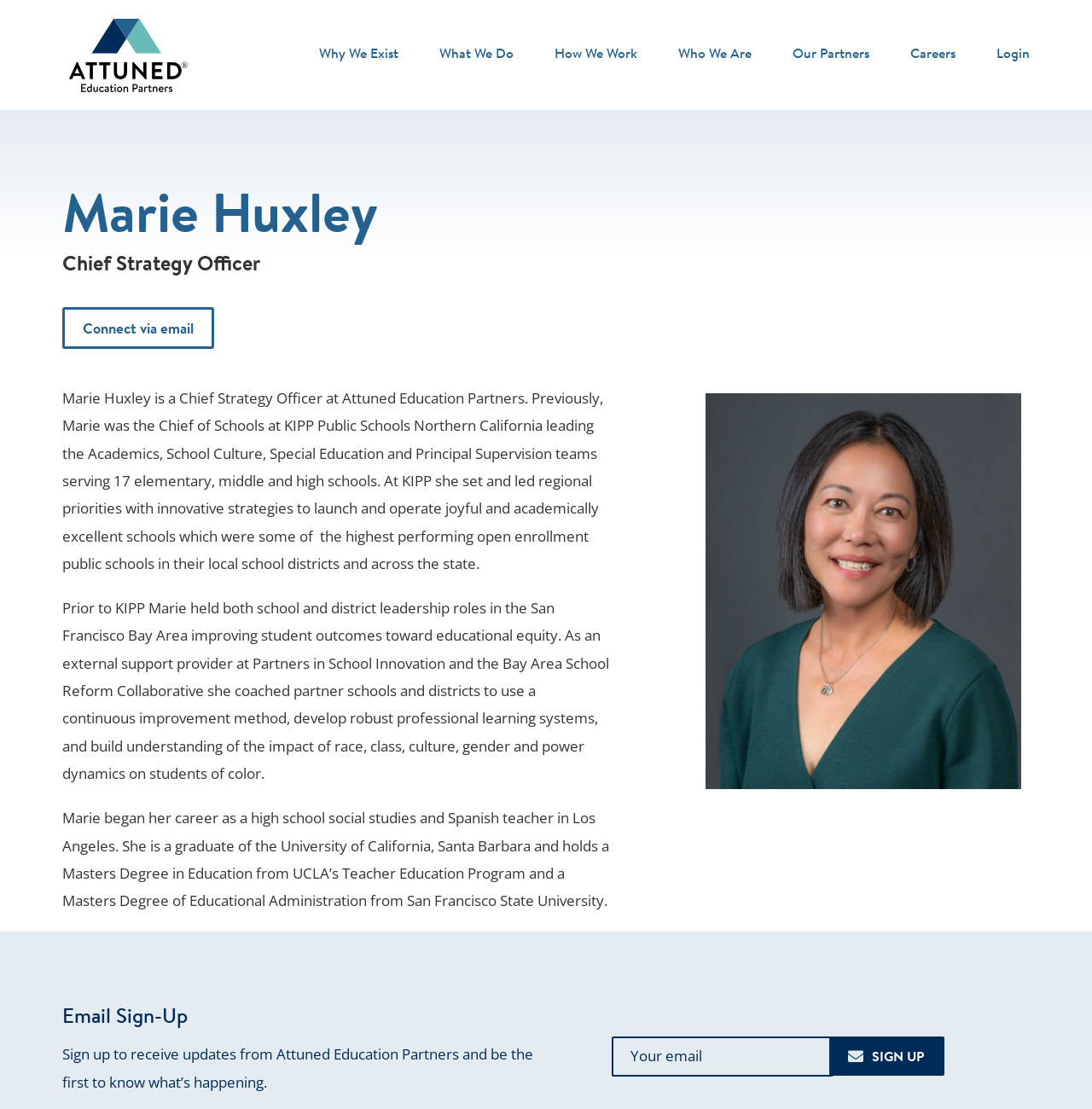Provide an in-depth caption for the elements present on the webpage.

The webpage is about Marie Huxley, Chief Strategy Officer at Attuned Education Partners. At the top, there is a navigation menu with seven links: "Why We Exist", "What We Do", "How We Work", "Who We Are", "Our Partners", "Careers", and "Login". 

Below the navigation menu, there is a main section that takes up most of the page. It starts with a heading that reads "Marie Huxley" and a subheading that reads "Chief Strategy Officer". 

To the right of the headings, there is a link to connect with Marie via email. Below the headings, there is a brief biography of Marie, divided into three paragraphs. The biography describes her previous work experience, including her time at KIPP Public Schools Northern California, and her education background.

To the right of the biography, there is an image of Marie Huxley. At the bottom of the page, there is a section for email sign-up, where users can enter their email address to receive updates from Attuned Education Partners. The section includes a heading, a brief description, a text box to enter the email address, and a "Sign up" button.